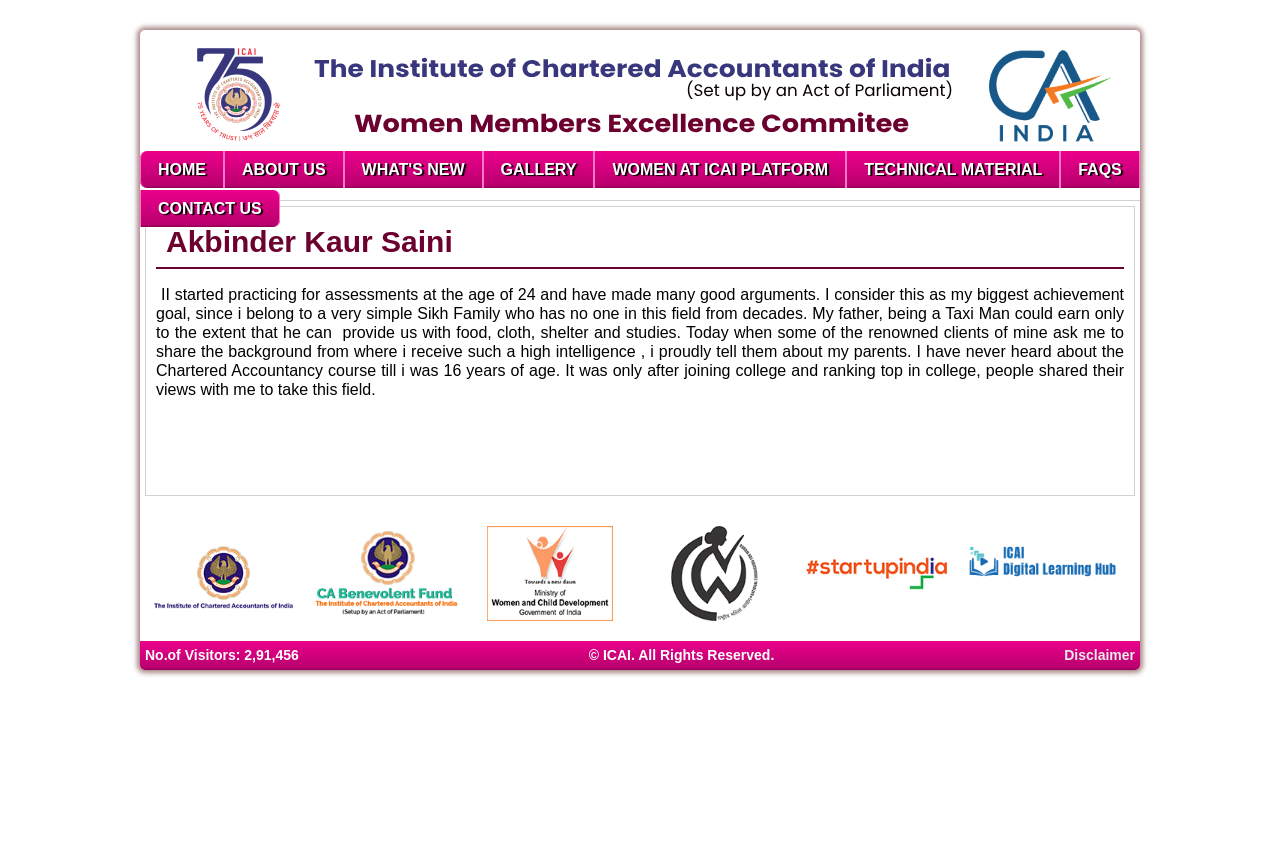Can you give a comprehensive explanation to the question given the content of the image?
What is the organization that owns the copyright of the webpage?

The webpage has a static text element with the copyright information '© ICAI. All Rights Reserved.' which indicates that the organization ICAI owns the copyright of the webpage.